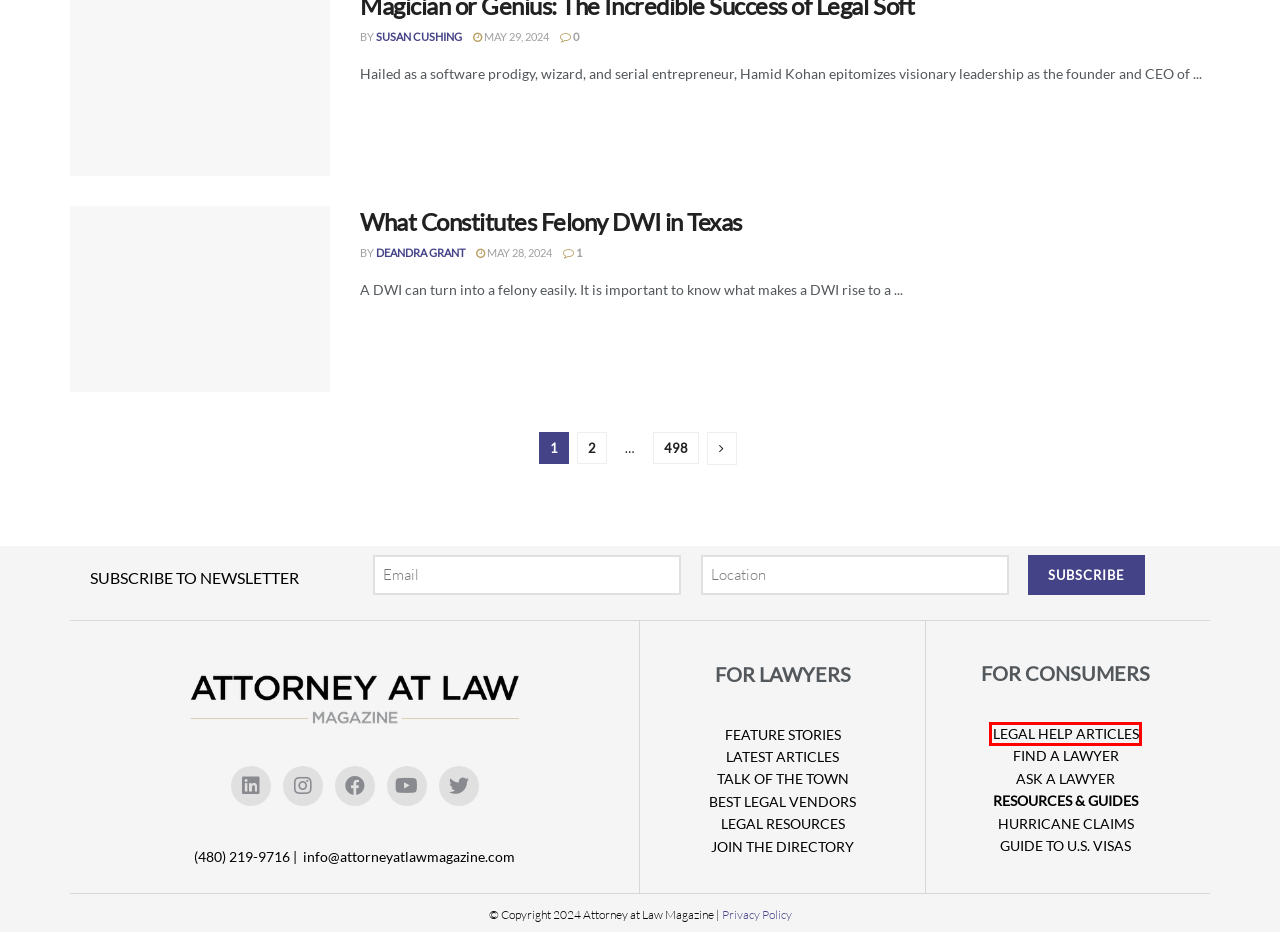Please examine the screenshot provided, which contains a red bounding box around a UI element. Select the webpage description that most accurately describes the new page displayed after clicking the highlighted element. Here are the candidates:
A. Hurricane Damage Claims | Attorney at Law Magazine
B. Ask a Lawyer | Attorney at Law Magazine
C. What Constitutes Felony DWI in Texas
D. For the Public Archives | Attorney at Law Magazine
E. Susan Cushing
F. Lawyer Articles | Attorney at Law Magazine
G. Guide to U.S. Visas | Attorney at Law Magazine
H. Deandra Grant, Author at Attorney at Law Magazine

D